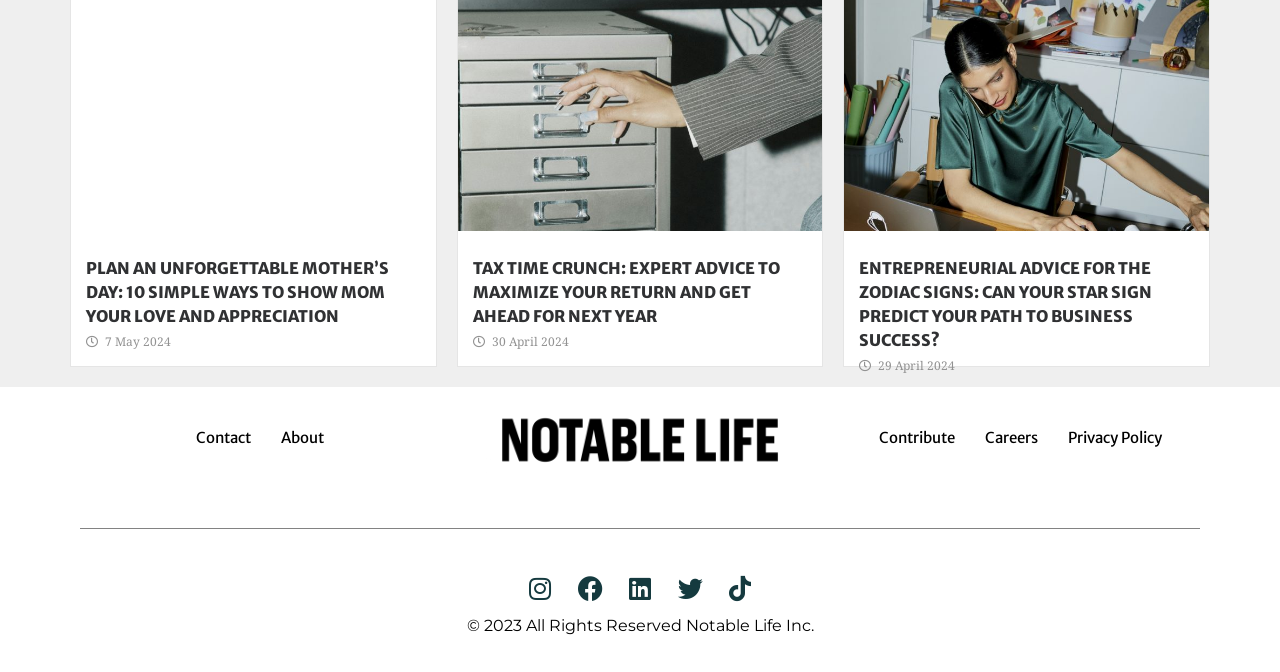Give a one-word or one-phrase response to the question:
What is the company name mentioned in the footer?

Notable Life Inc.